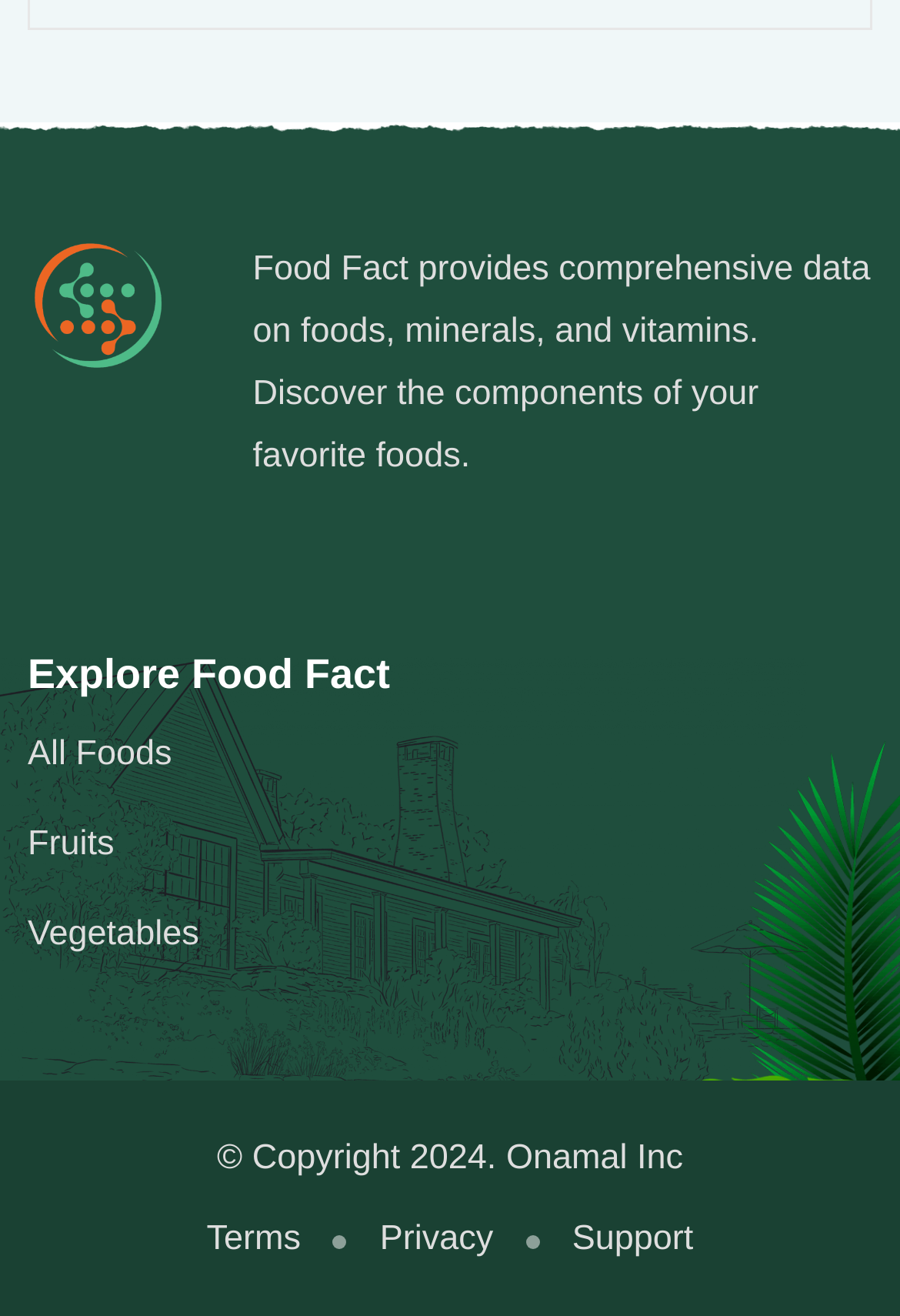What is the main topic of this website?
Identify the answer in the screenshot and reply with a single word or phrase.

Food and nutrition